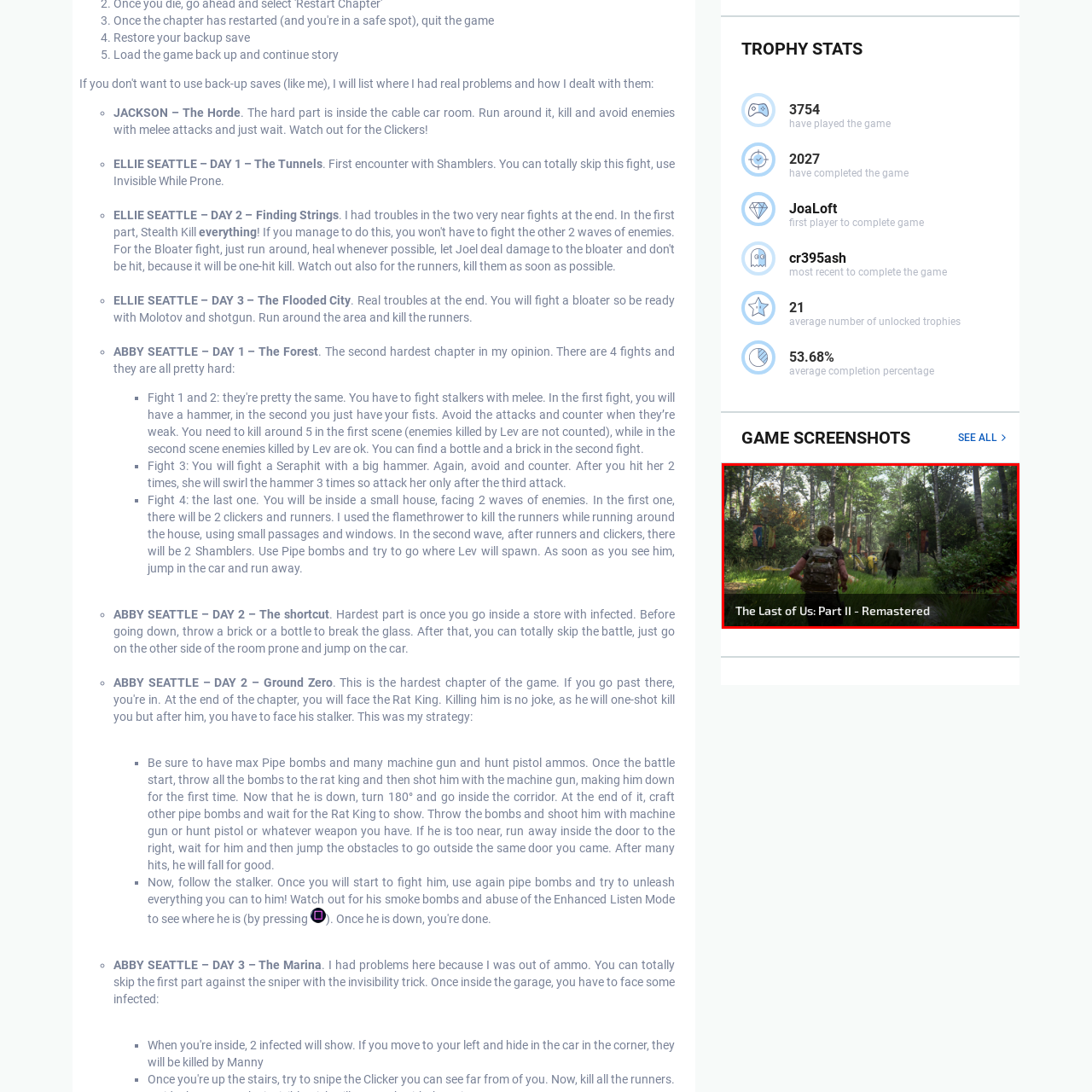What is the atmosphere filled with in the scene?
Observe the image marked by the red bounding box and generate a detailed answer to the question.

The caption states that the atmosphere is 'filled with tension and adventure', implying that the scene is suspenseful and exciting, with a sense of danger or uncertainty lurking in the background.